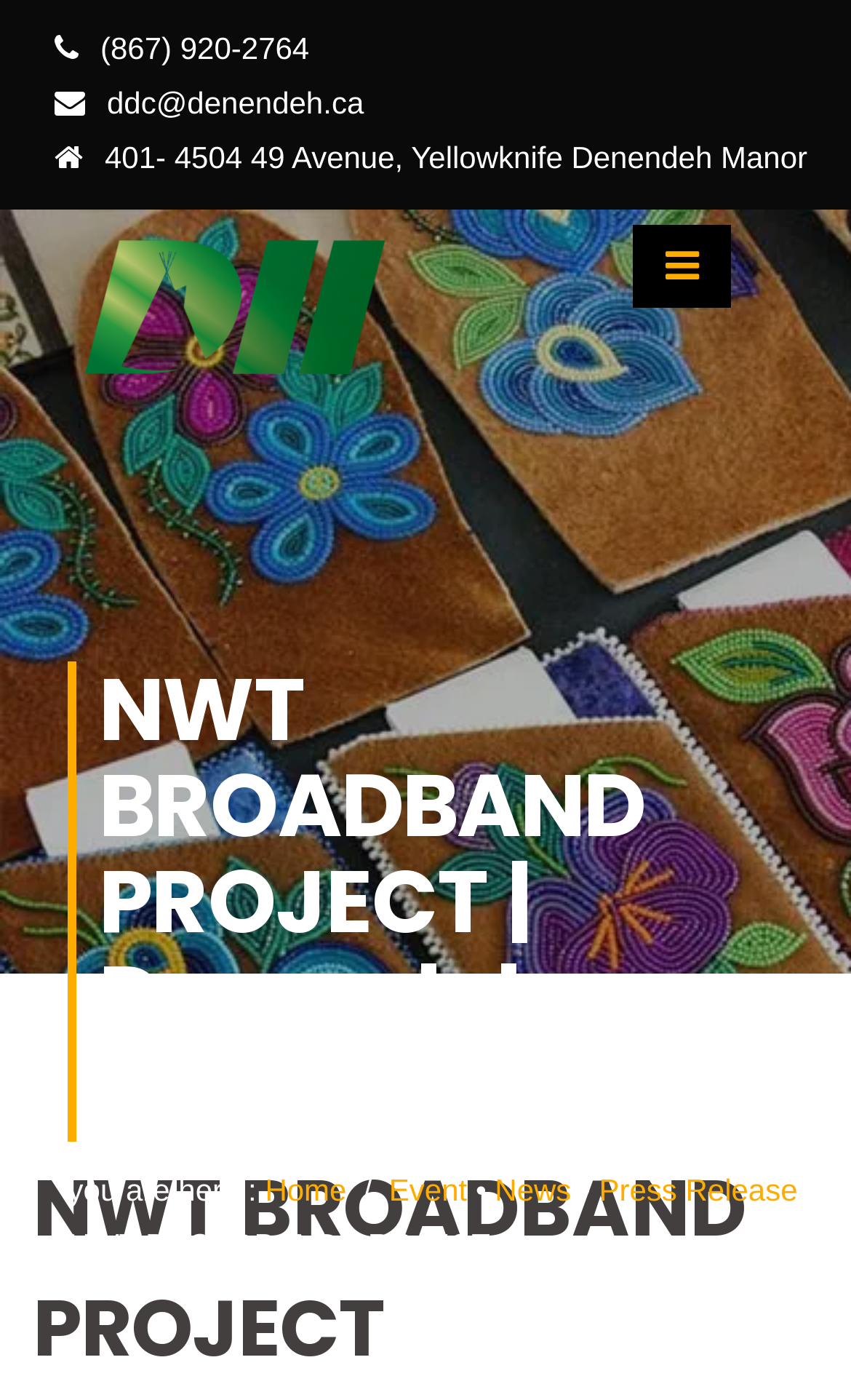What is the email address of Denendeh Investments?
Using the image, respond with a single word or phrase.

ddc@denendeh.ca